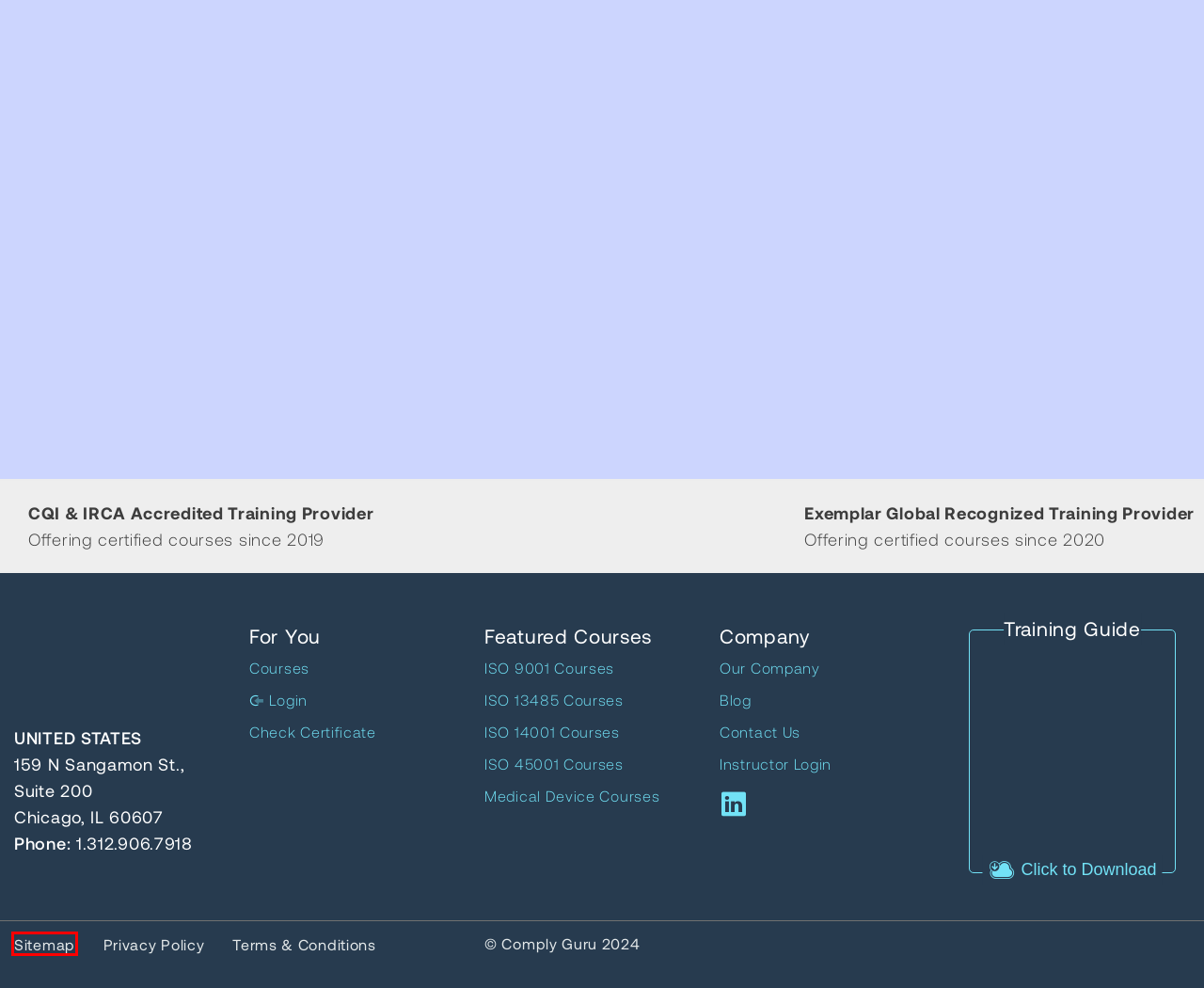You have received a screenshot of a webpage with a red bounding box indicating a UI element. Please determine the most fitting webpage description that matches the new webpage after clicking on the indicated element. The choices are:
A. Medical Device QARA Training | Comply Guru USA
B. Check Certificate | Comply Guru USA
C. Instructor Login | Comply Guru USA
D. ISO 13485 Training USA | IRCA Certified
E. Sitemap | Comply Guru USA
F. Blog | Comply Guru USA
G. Terms and Conditions | Comply Guru USA
H. ISO 14001 Training USA | IRCA Certified

E